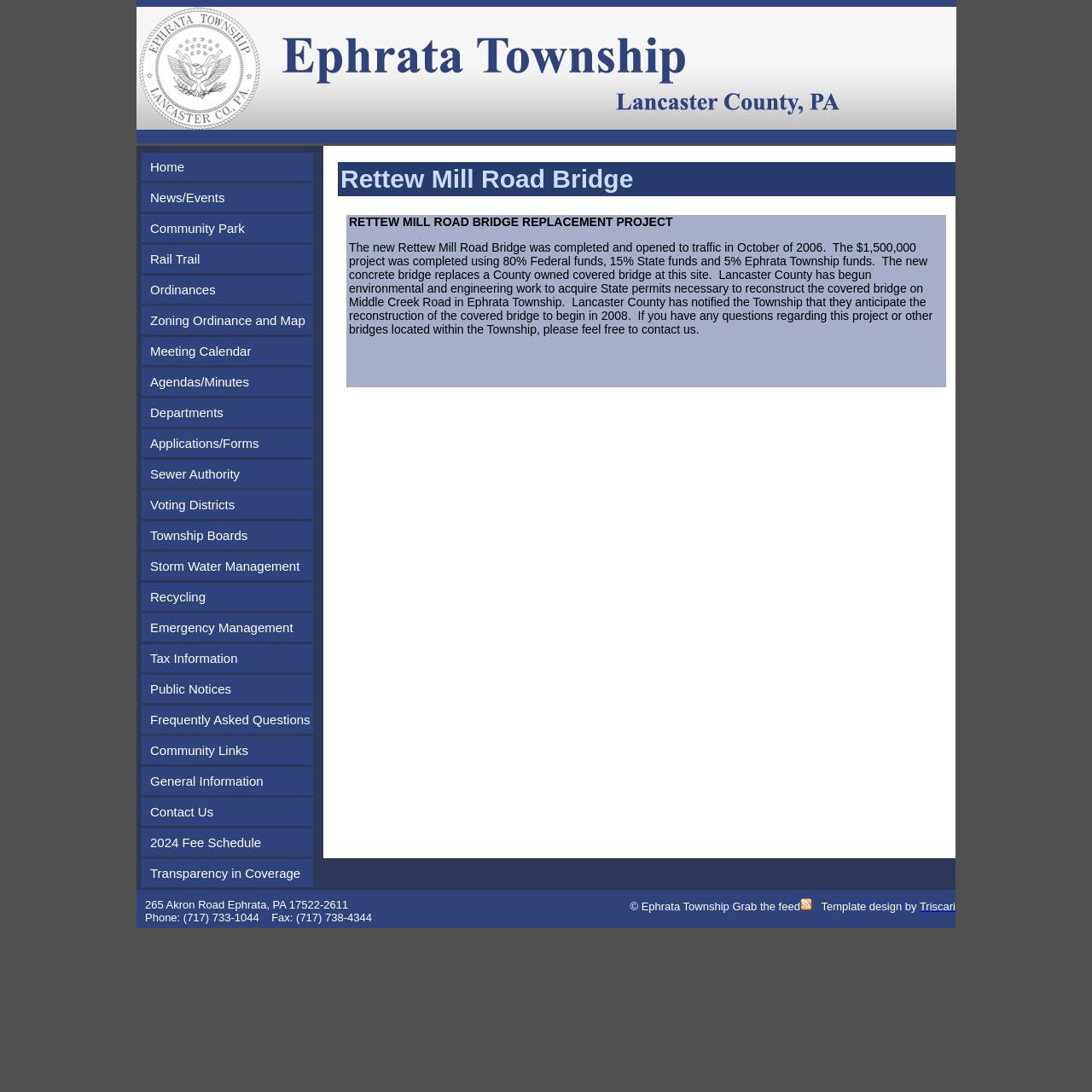Please find the bounding box coordinates of the element that needs to be clicked to perform the following instruction: "Grab the feed". The bounding box coordinates should be four float numbers between 0 and 1, represented as [left, top, right, bottom].

[0.671, 0.824, 0.744, 0.836]